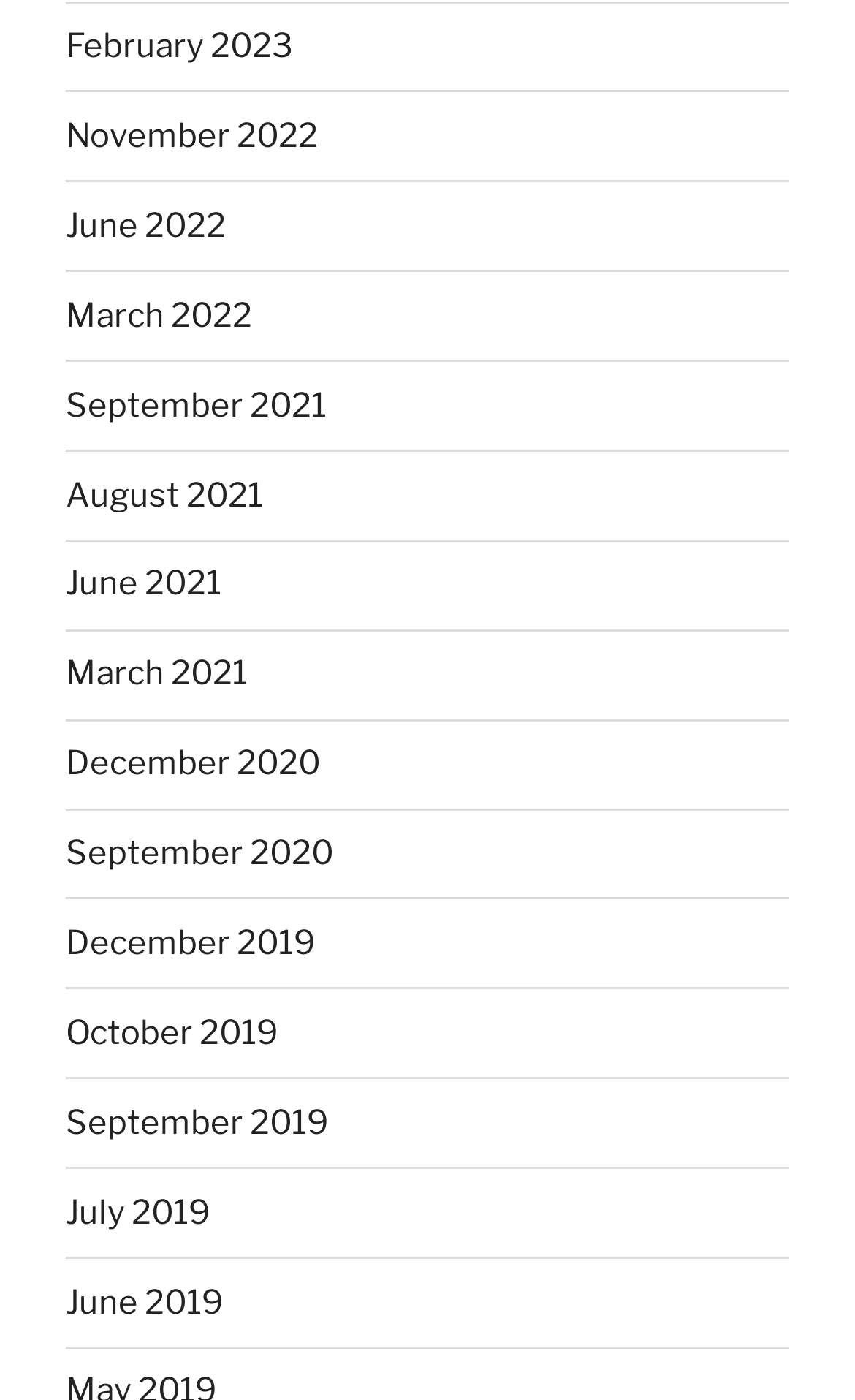Please indicate the bounding box coordinates for the clickable area to complete the following task: "view June 2022". The coordinates should be specified as four float numbers between 0 and 1, i.e., [left, top, right, bottom].

[0.077, 0.147, 0.264, 0.175]